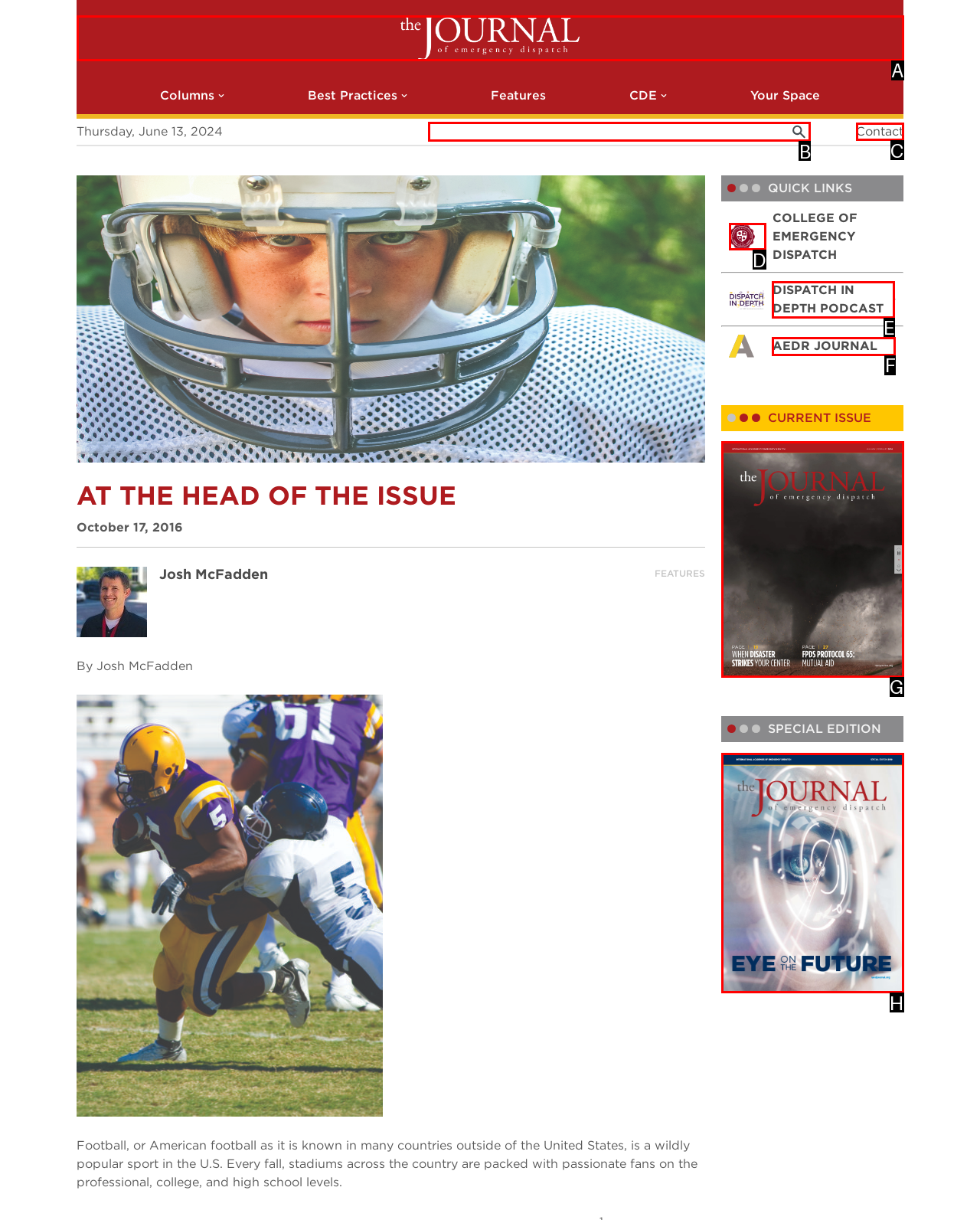Select the correct UI element to click for this task: Search for a keyword.
Answer using the letter from the provided options.

B